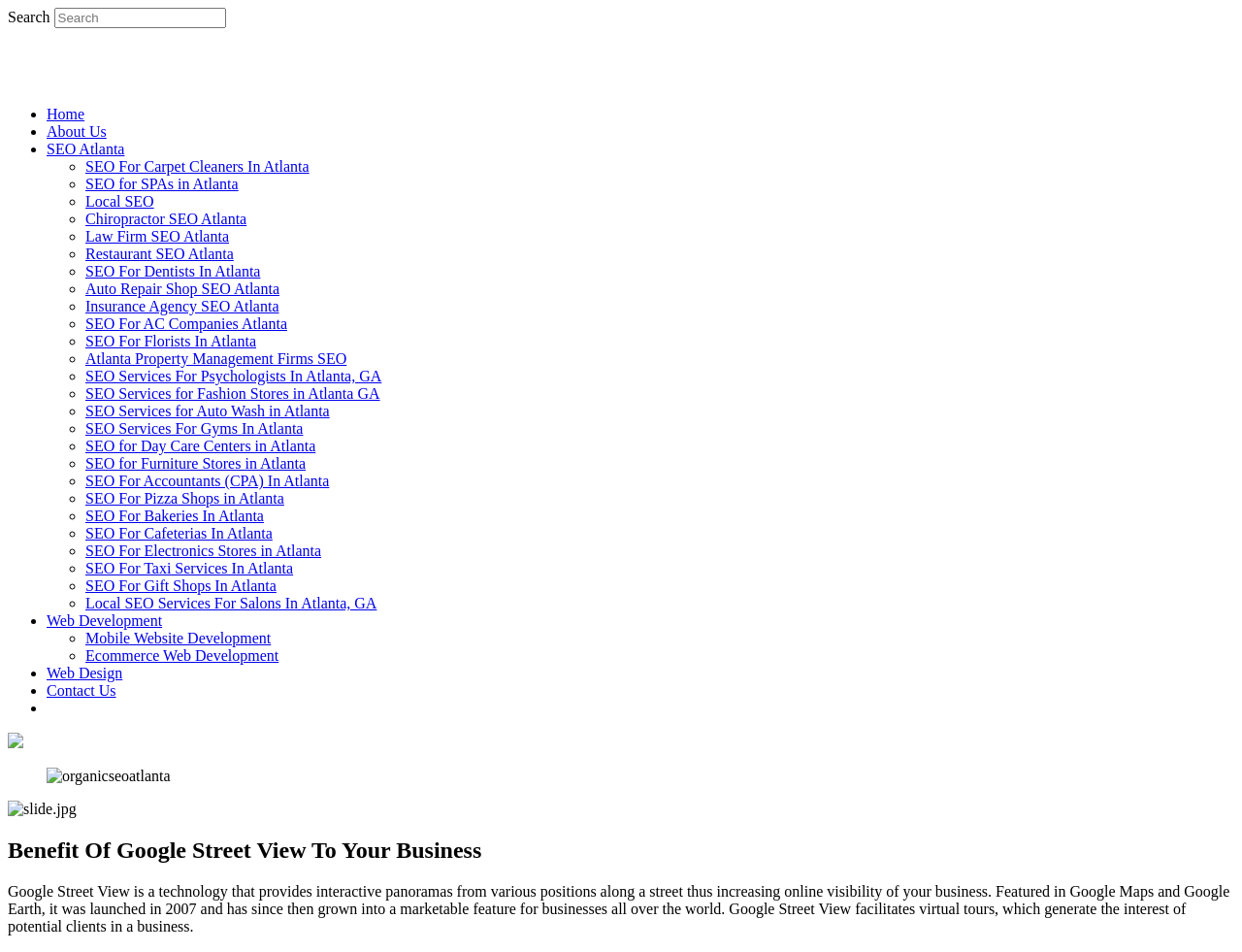Provide a single word or phrase answer to the question: 
What is the image above the 'Benefit Of Google Street View To Your Business' heading?

slide.jpg